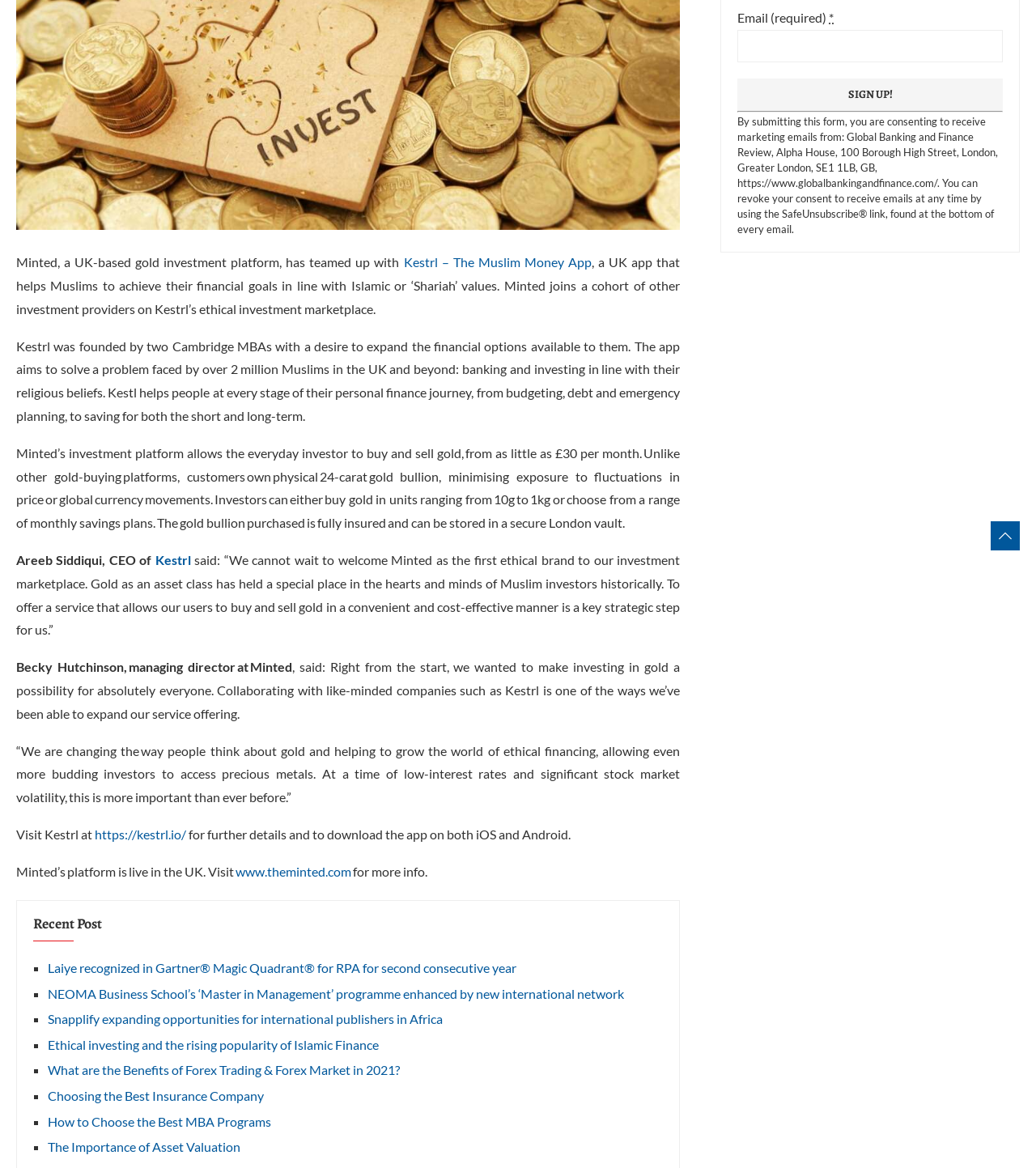Given the description "https://kestrl.io/", provide the bounding box coordinates of the corresponding UI element.

[0.091, 0.708, 0.18, 0.721]